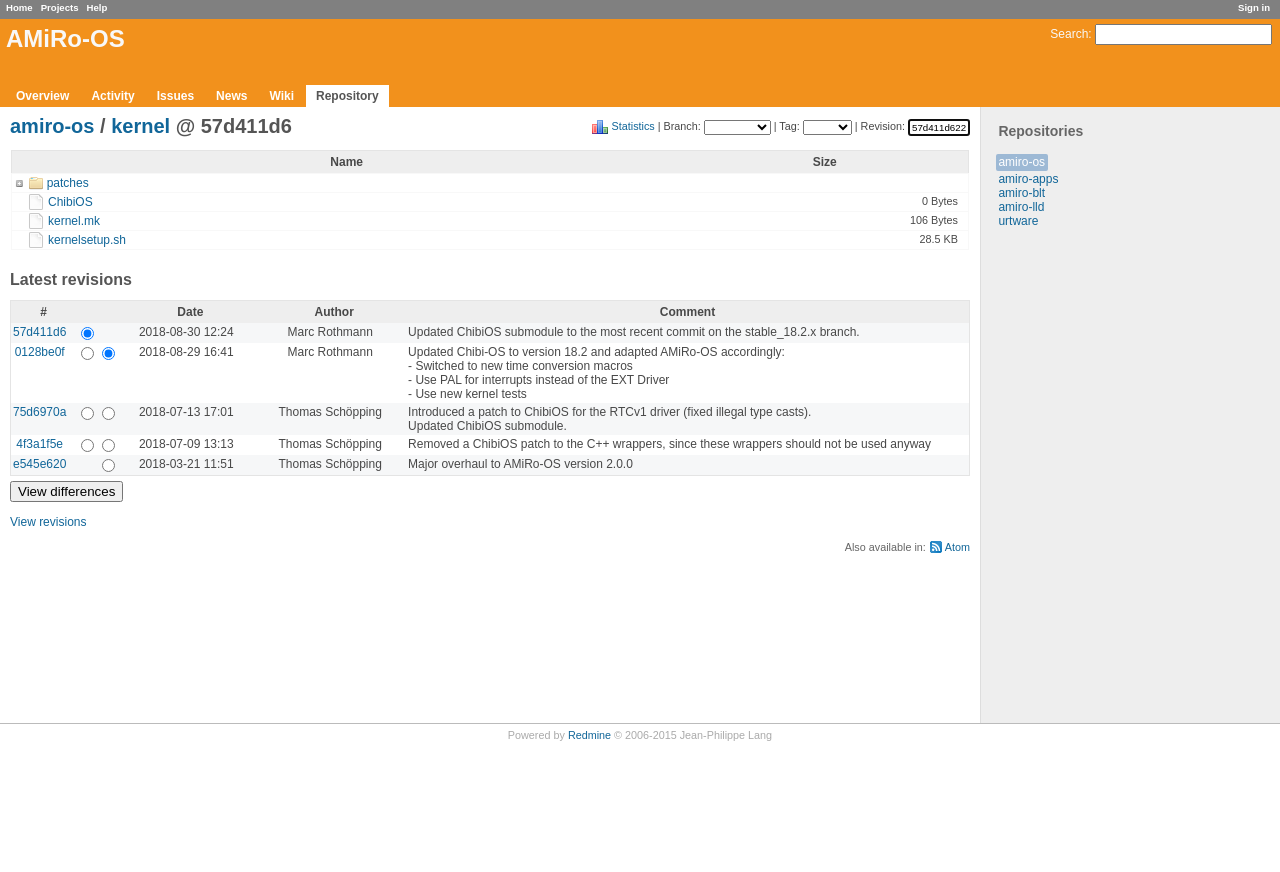Identify the bounding box coordinates for the UI element that matches this description: "View revisions".

[0.008, 0.59, 0.068, 0.606]